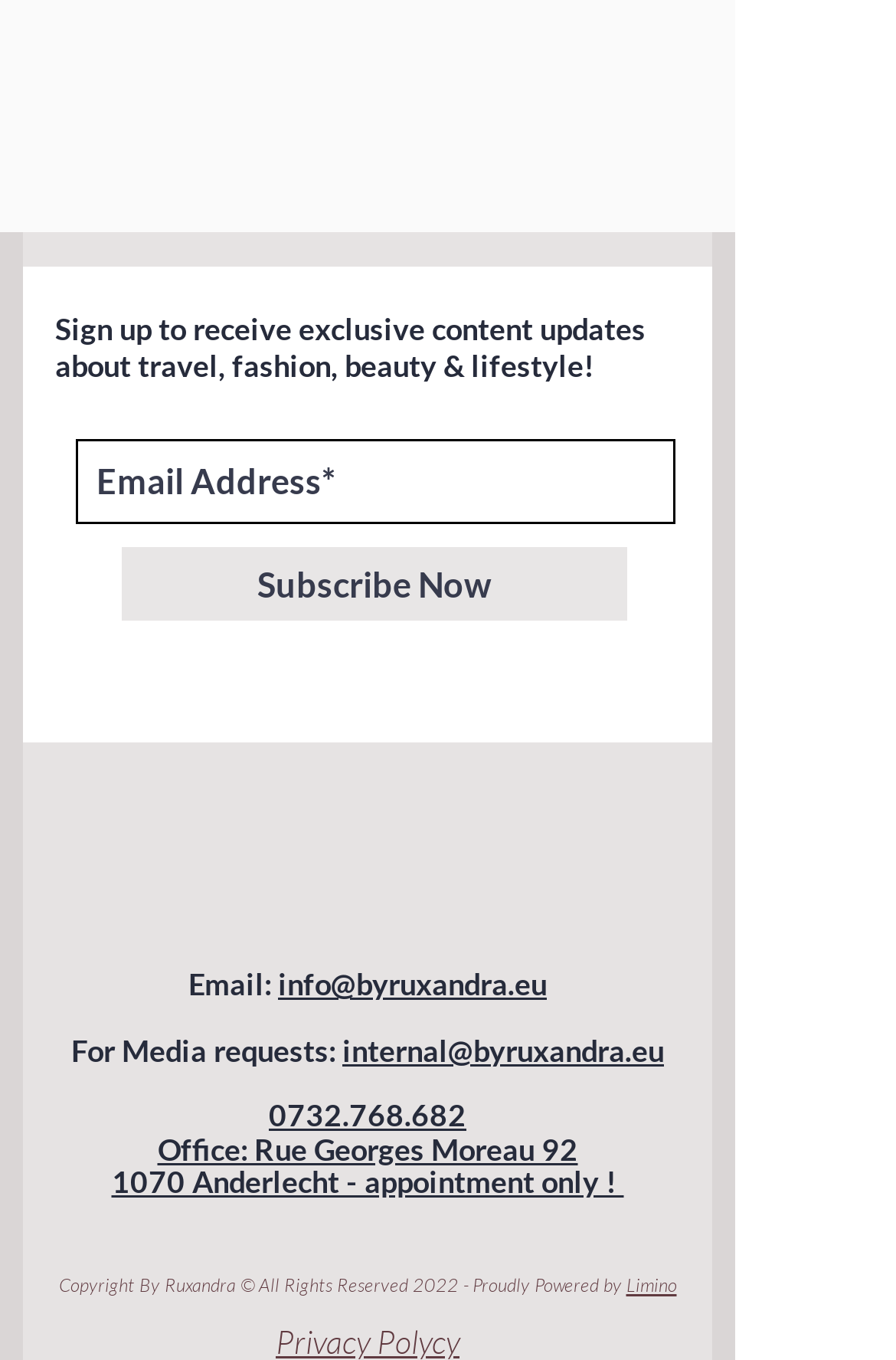Use the details in the image to answer the question thoroughly: 
What is required to subscribe?

To subscribe, an email address is required, as indicated by the textbox labeled 'Email Address*' with the 'required' attribute set to True.